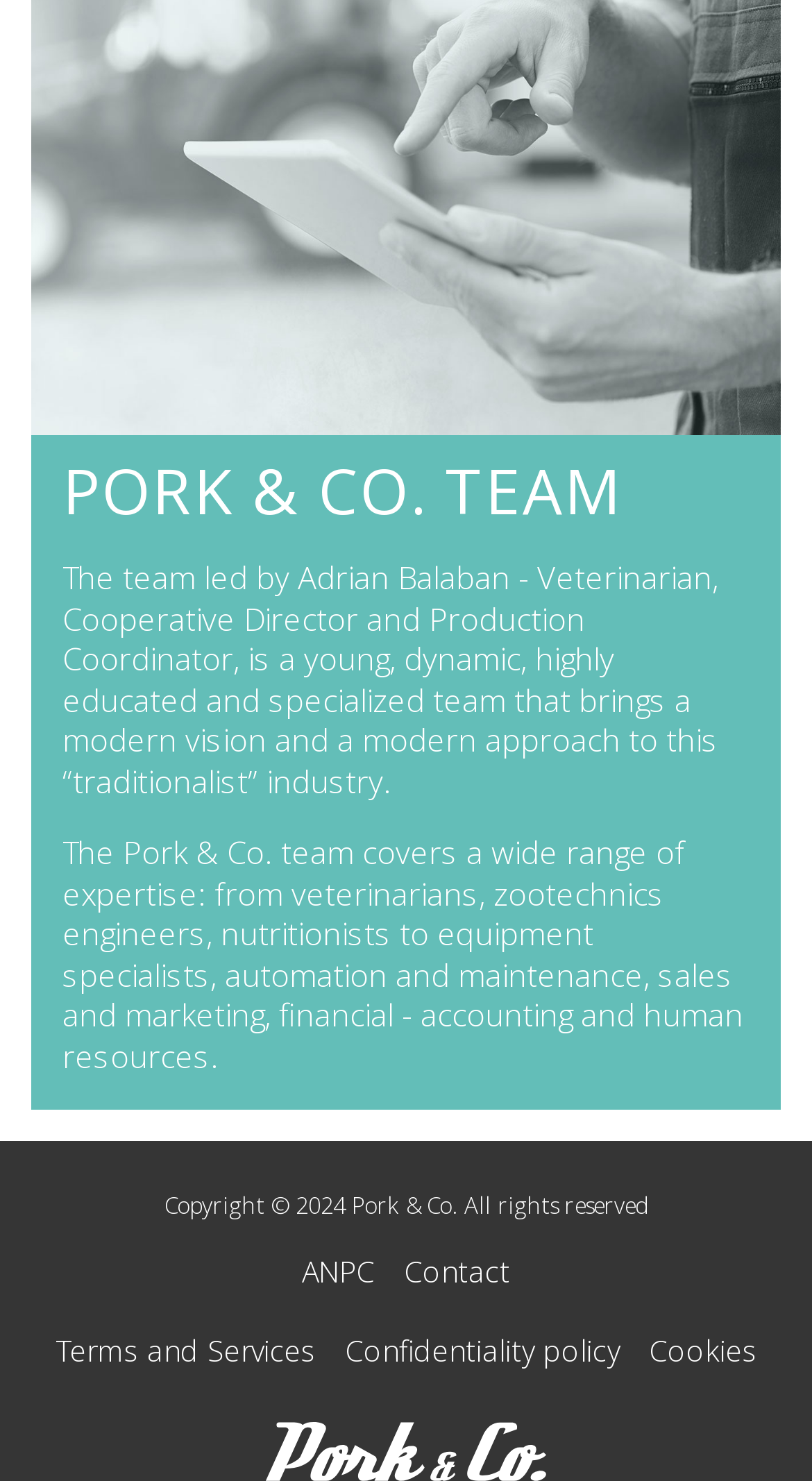What is the profession of Adrian Balaban? Using the information from the screenshot, answer with a single word or phrase.

Veterinarian